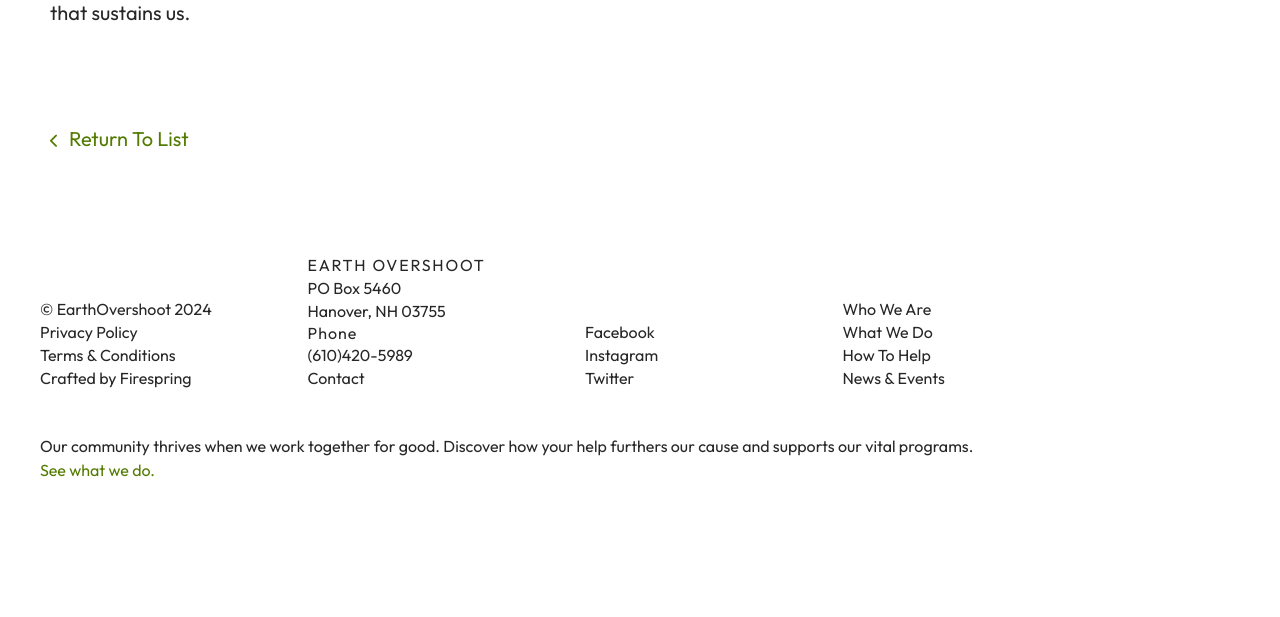Review the image closely and give a comprehensive answer to the question: What is the organization's name?

The organization's name is mentioned in the heading 'EARTH OVERSHOOT' which is located at the top of the webpage, indicating that the webpage is related to this organization.